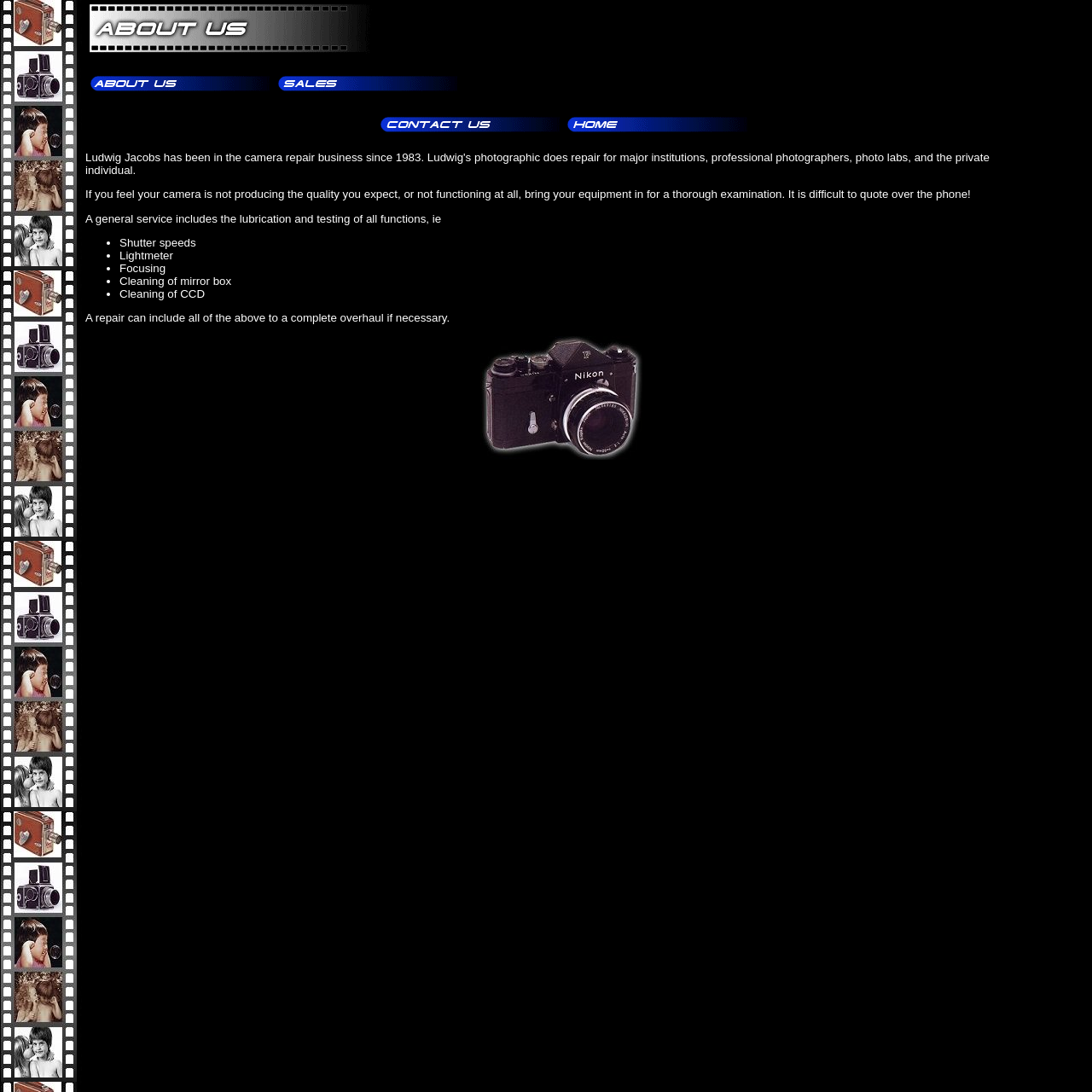What is the focus of Ludwig's photographic business?
Provide a short answer using one word or a brief phrase based on the image.

Camera repair for institutions and individuals